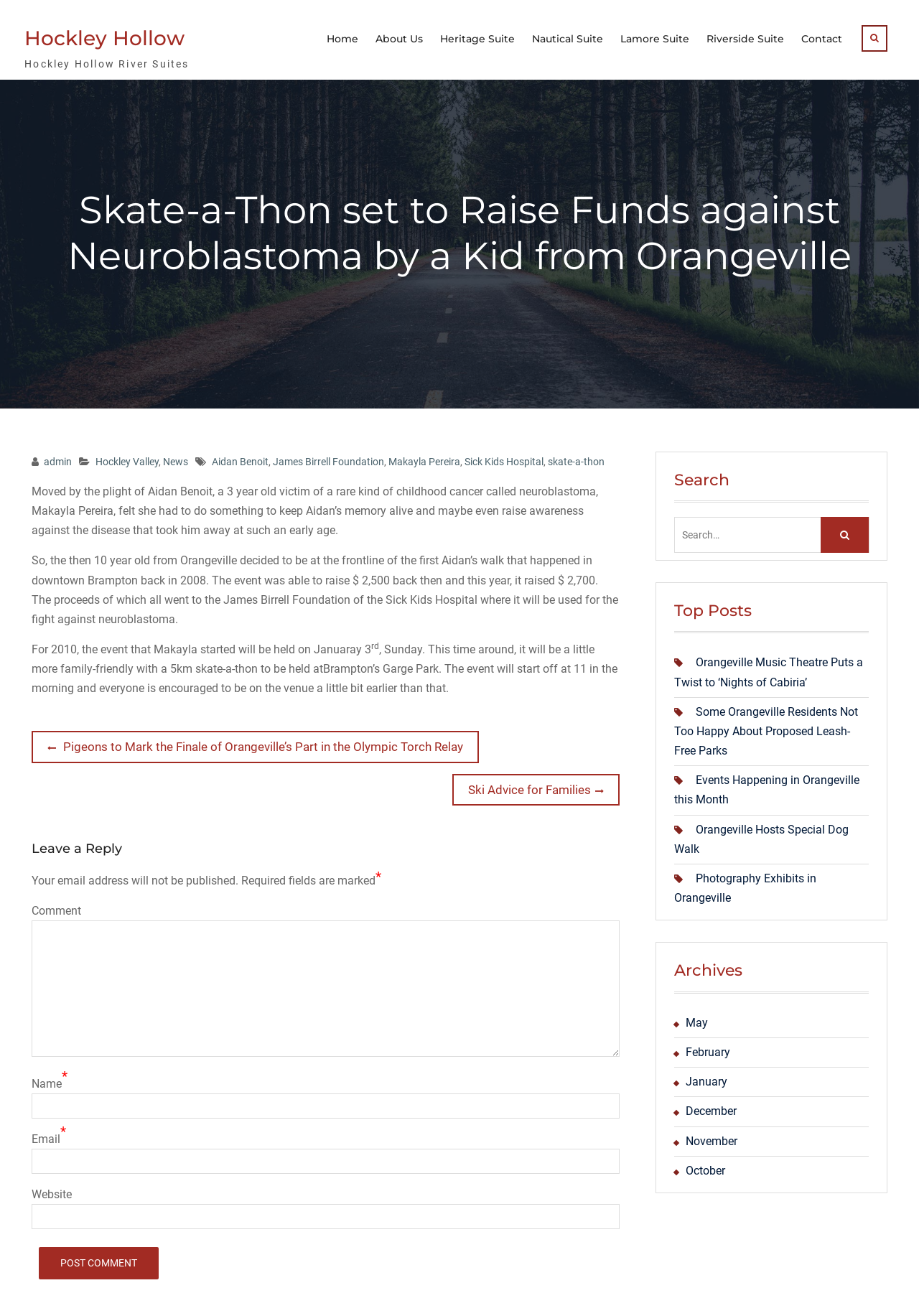Show the bounding box coordinates of the element that should be clicked to complete the task: "Read the 'Top Posts'".

[0.734, 0.448, 0.945, 0.481]